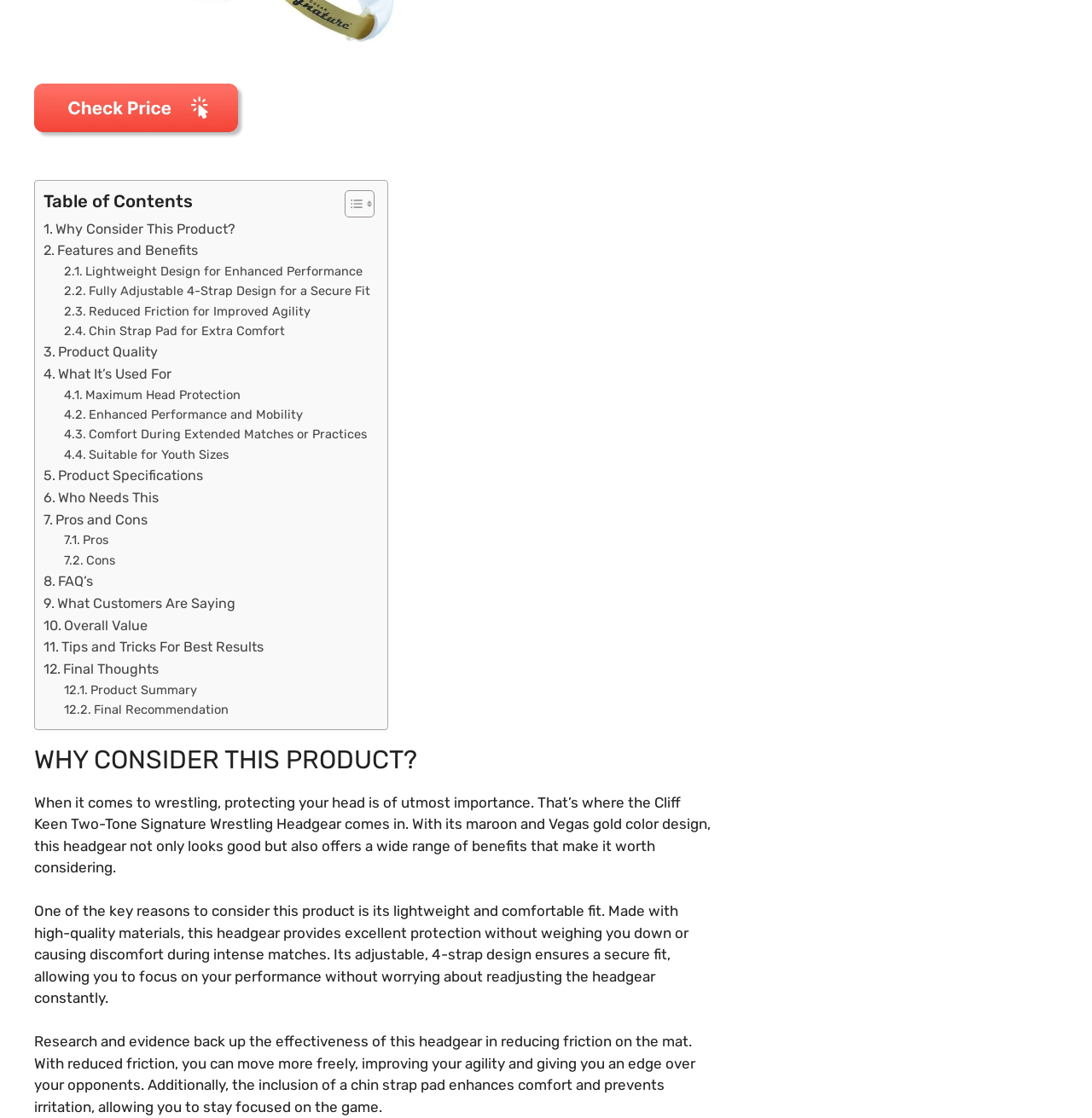Carefully examine the image and provide an in-depth answer to the question: What is the main purpose of the Cliff Keen Two-Tone Signature Wrestling Headgear?

The main purpose of the Cliff Keen Two-Tone Signature Wrestling Headgear is to provide maximum head protection during wrestling matches, which is mentioned in the link text '. Maximum Head Protection' under the 'What It’s Used For' section.